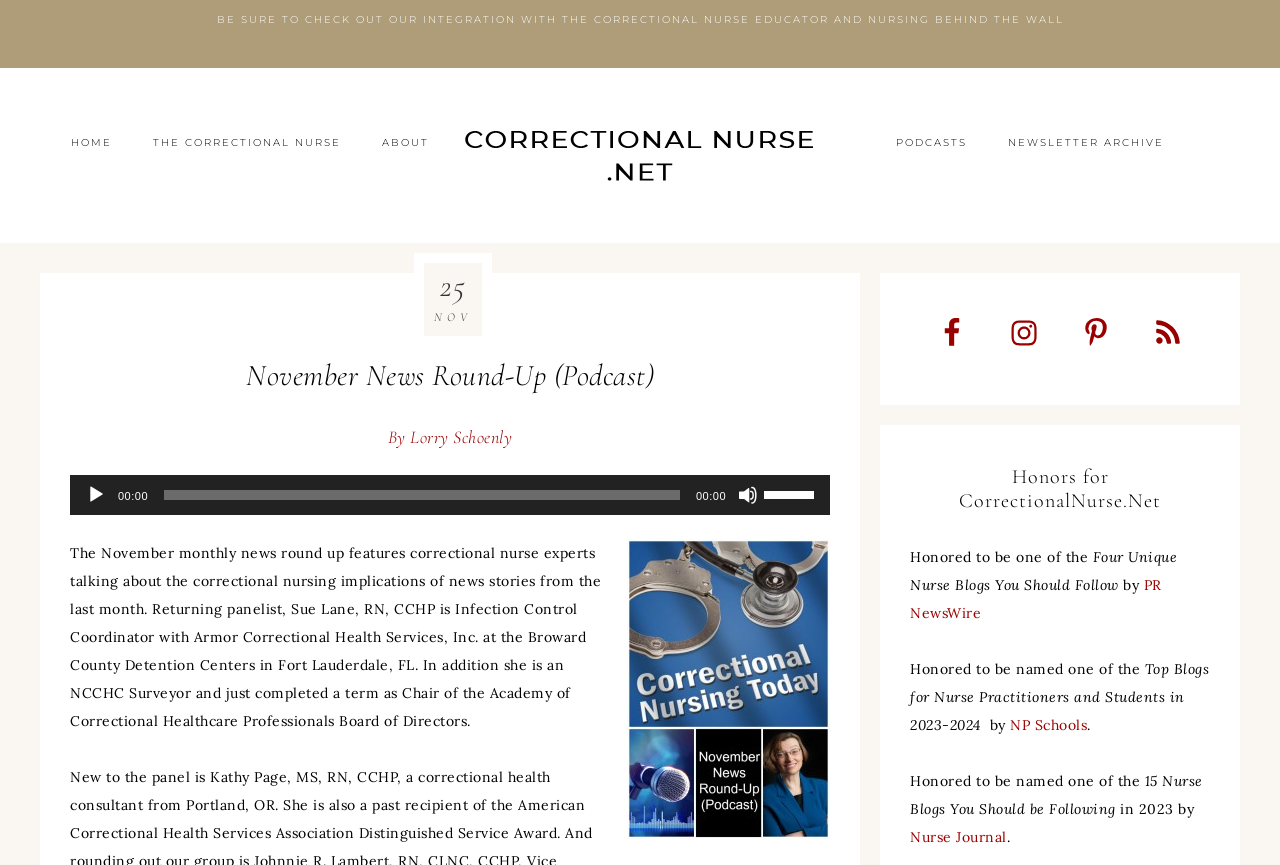Determine the bounding box coordinates of the clickable region to follow the instruction: "Contact Antigua Barbuda Hotels & Tourism Association".

None